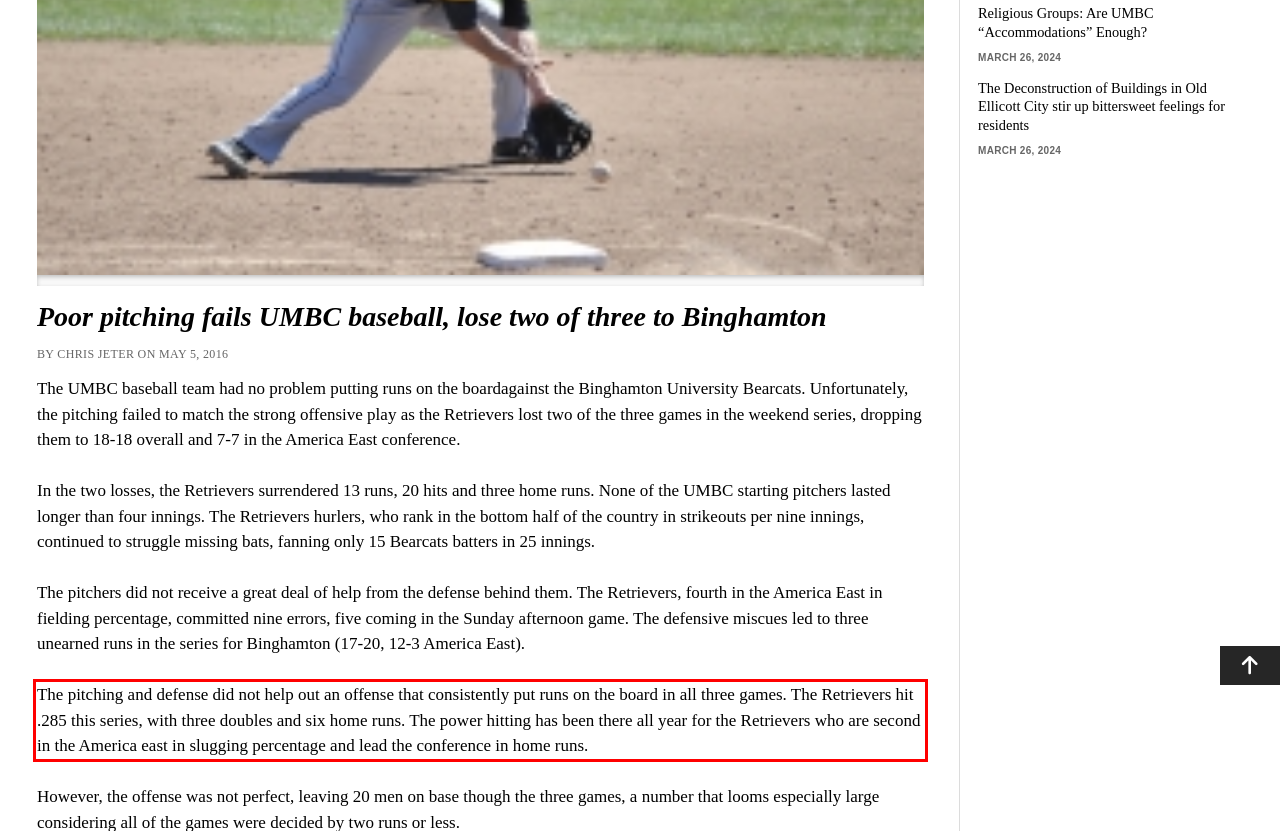In the given screenshot, locate the red bounding box and extract the text content from within it.

The pitching and defense did not help out an offense that consistently put runs on the board in all three games. The Retrievers hit .285 this series, with three doubles and six home runs. The power hitting has been there all year for the Retrievers who are second in the America east in slugging percentage and lead the conference in home runs.